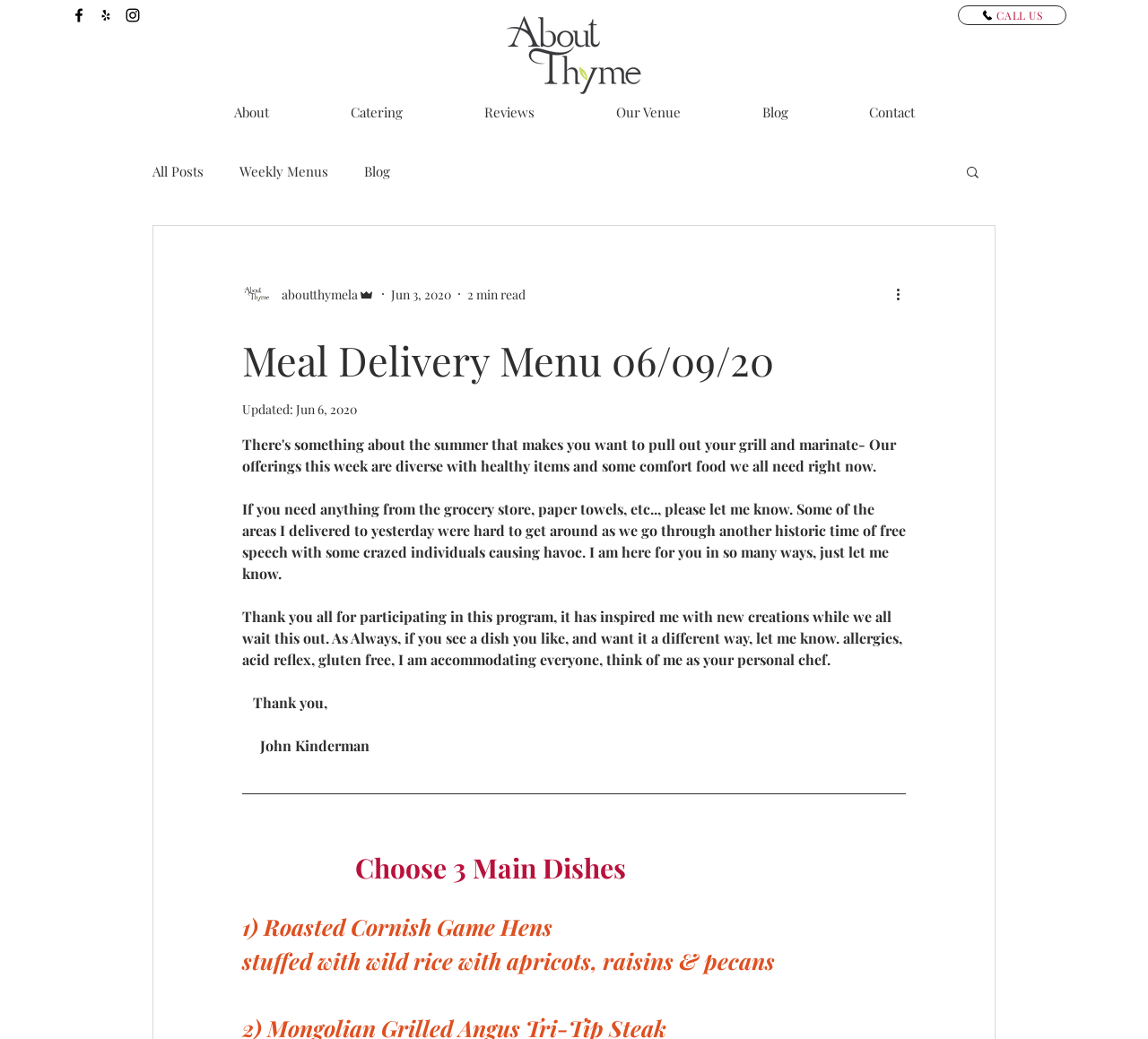Locate the UI element described by CALL US in the provided webpage screenshot. Return the bounding box coordinates in the format (top-left x, top-left y, bottom-right x, bottom-right y), ensuring all values are between 0 and 1.

[0.834, 0.005, 0.929, 0.024]